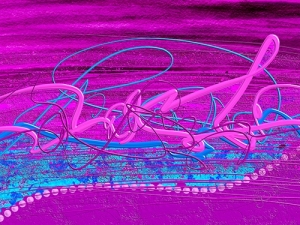Explain the image in detail, mentioning the main subjects and background elements.

The image features an abstract and vibrant digital artwork titled "LineArt by AjS Pink Party." Dominated by a striking color palette of deep purples and bright pinks, the piece showcases intricate swirls and lines that intertwine with fluid grace. The contrasting hues of electric blue add depth and dynamism, creating a visually stimulating composition. Below the swirling elements, a row of small white dots forms a subtle, grounding line that enhances the sense of movement throughout the artwork. This engaging piece invites viewers to explore its intricate details and energetic forms, perfectly encapsulating the playful spirit of the titled "Pink Party."